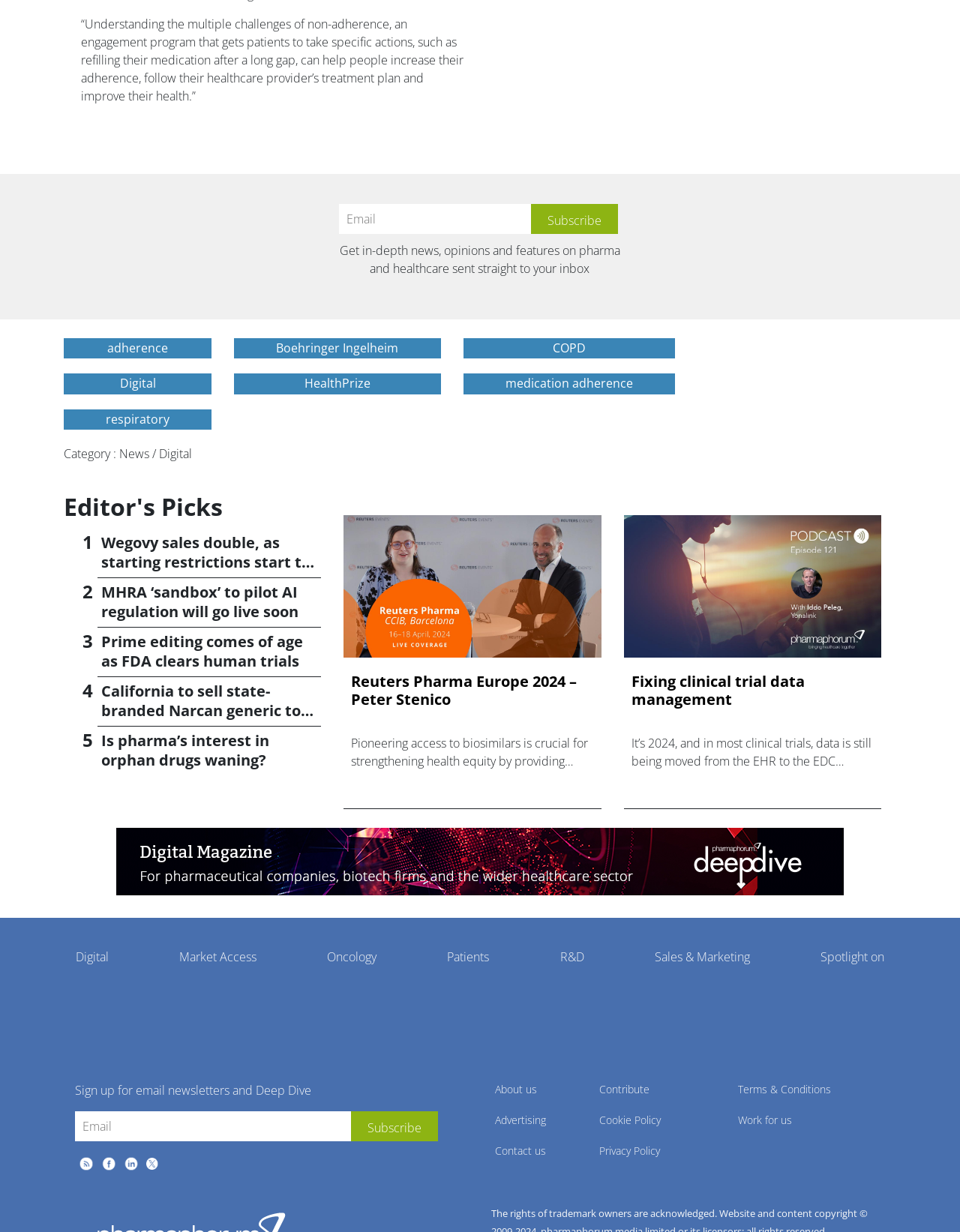Determine the bounding box coordinates for the element that should be clicked to follow this instruction: "Learn more about Prime editing". The coordinates should be given as four float numbers between 0 and 1, in the format [left, top, right, bottom].

[0.105, 0.513, 0.316, 0.545]